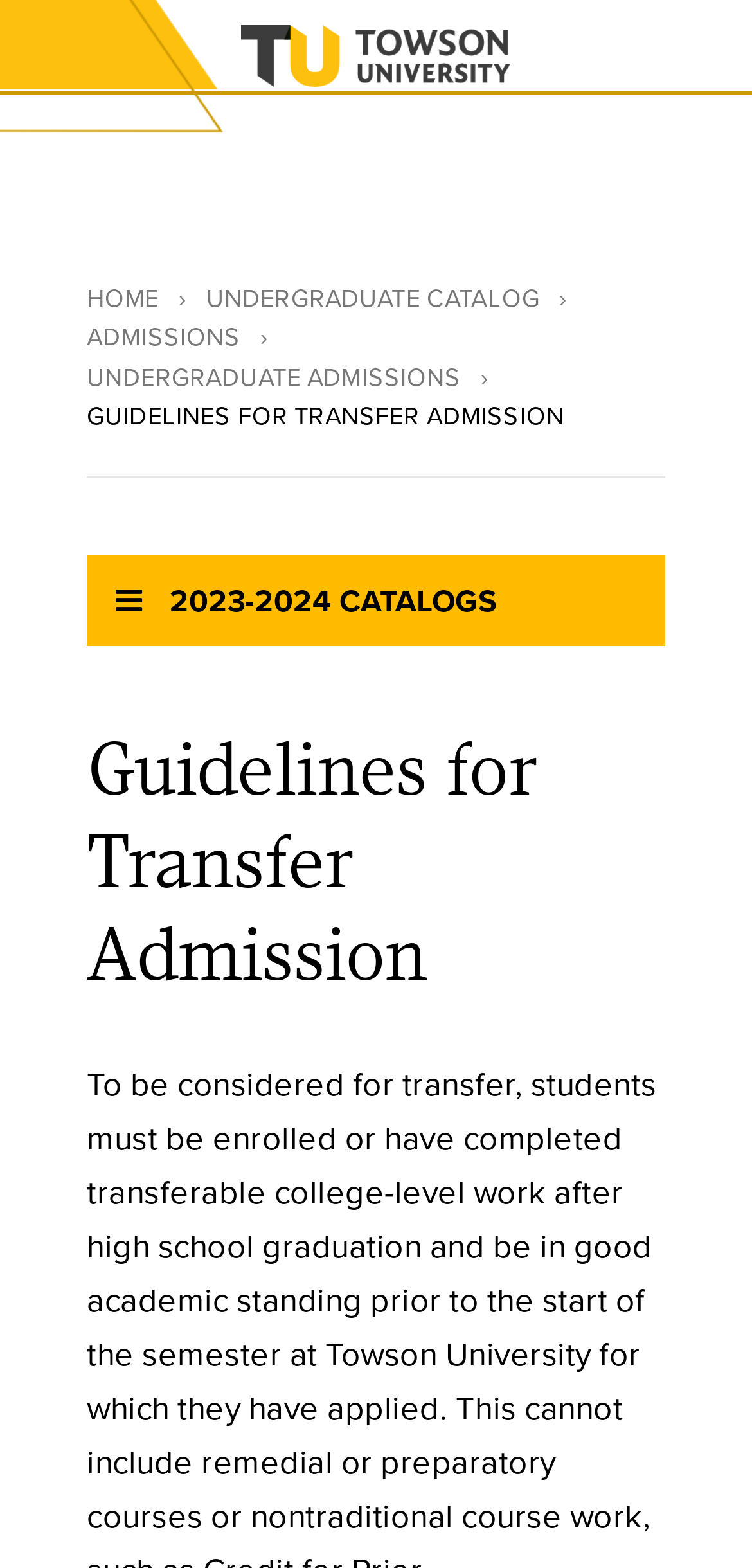Deliver a detailed narrative of the webpage's visual and textual elements.

The webpage is about the guidelines for transfer admission at Towson University, as indicated by the title. At the top-left corner, there is a link to the Towson University homepage, accompanied by a university logo image. Below this, a navigation bar displays breadcrumbs, showing the path from the homepage to the current page. The breadcrumbs include links to the homepage, undergraduate catalog, admissions, and undergraduate admissions, with arrow symbols (›) separating each link.

On the right side of the breadcrumbs, there is a button labeled "2023-2024 CATALOGS" that can be expanded. Below this button, a prominent heading reads "Guidelines for Transfer Admission", taking up a significant portion of the page.